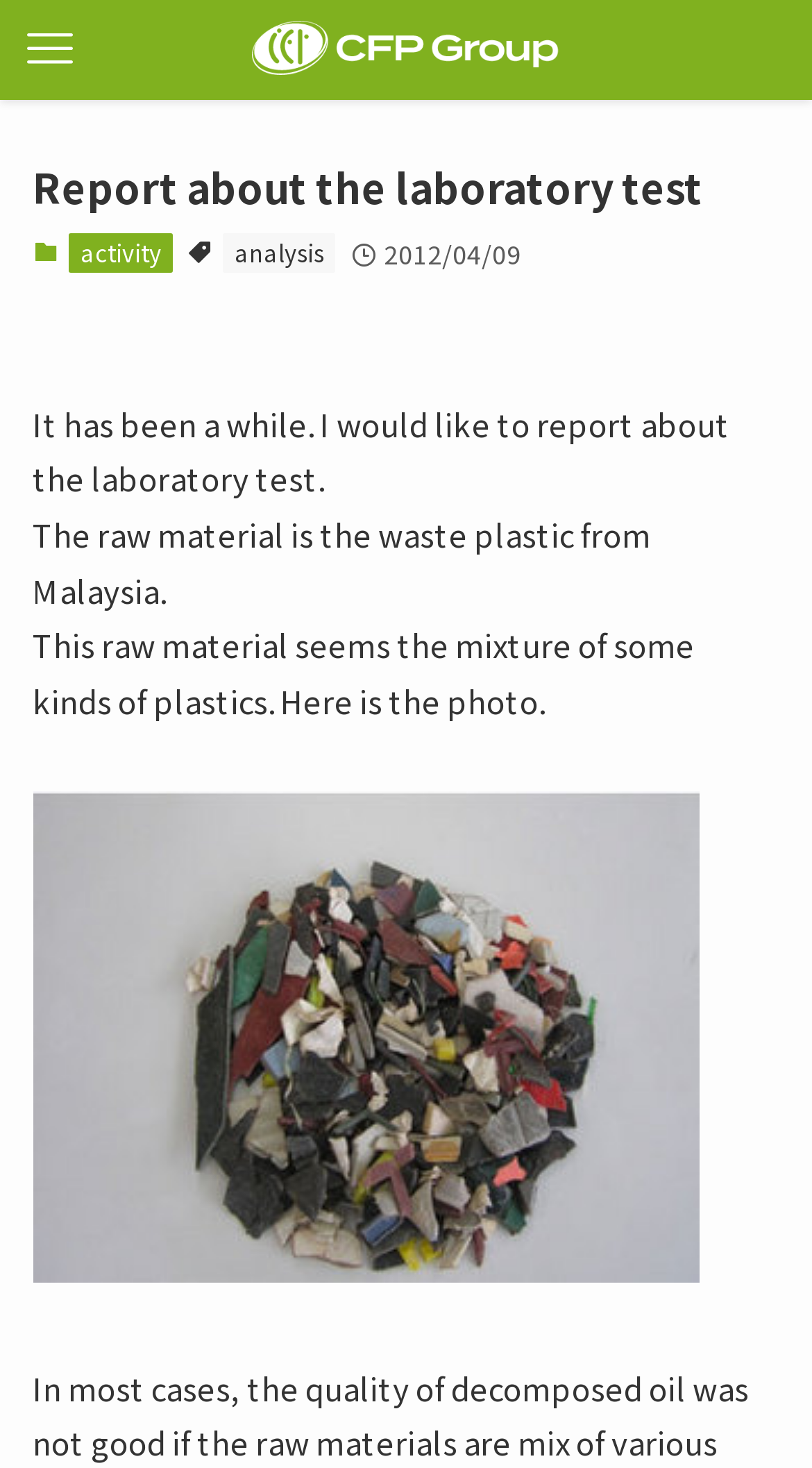Describe all the significant parts and information present on the webpage.

The webpage appears to be a report about a laboratory test, specifically focusing on waste plastic from Malaysia. At the top of the page, there is a logo or icon with a link to the company's website, "ハブリッドリサイクルでサーキュラーエコノミーを実現｜株式会社CFP｜株式会社リサイクルエナジー｜CFP Group". 

On the top left corner, there is a menu button labeled "メニューボタン". Below the menu button, there is a heading that reads "Report about the laboratory test". 

Under the heading, there are three links: "activity", "analysis", and a time stamp labeled "公開日" with the date "2012/04/09". 

The main content of the report starts below these links, with a paragraph of text that reads "It has been a while. I would like to report about the laboratory test. The raw material is the waste plastic from Malaysia." 

The next paragraph describes the raw material, stating that it seems to be a mixture of different types of plastics. Below this text, there is a sentence that introduces a photo, which is displayed as an image link labeled "20120409_2.jpg". The image is positioned below the text, taking up a significant portion of the page.